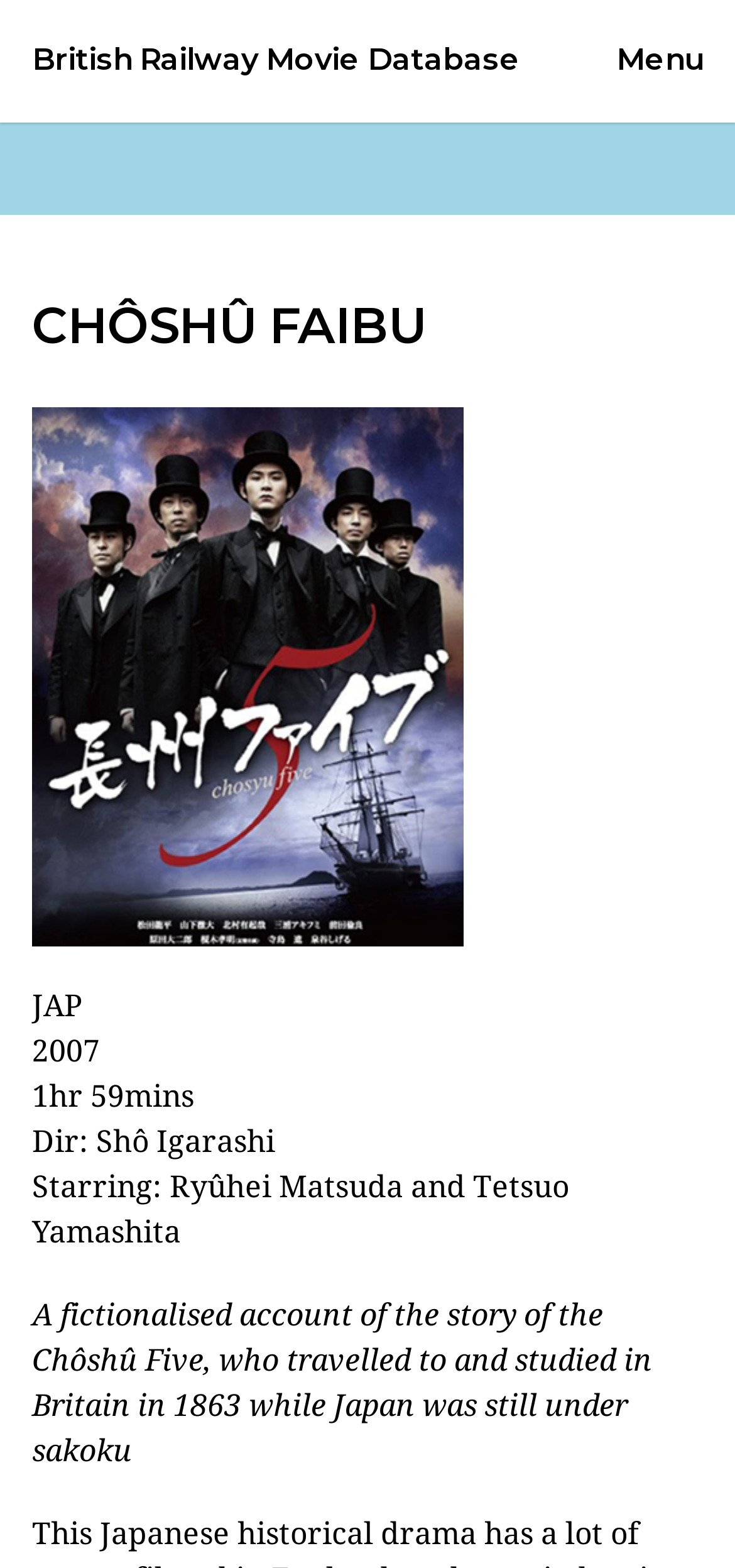Who is the director of the movie?
Provide a well-explained and detailed answer to the question.

The director of the movie can be found in the text 'Dir: Shô Igarashi' which is located below the movie duration and above the starring actors' names.